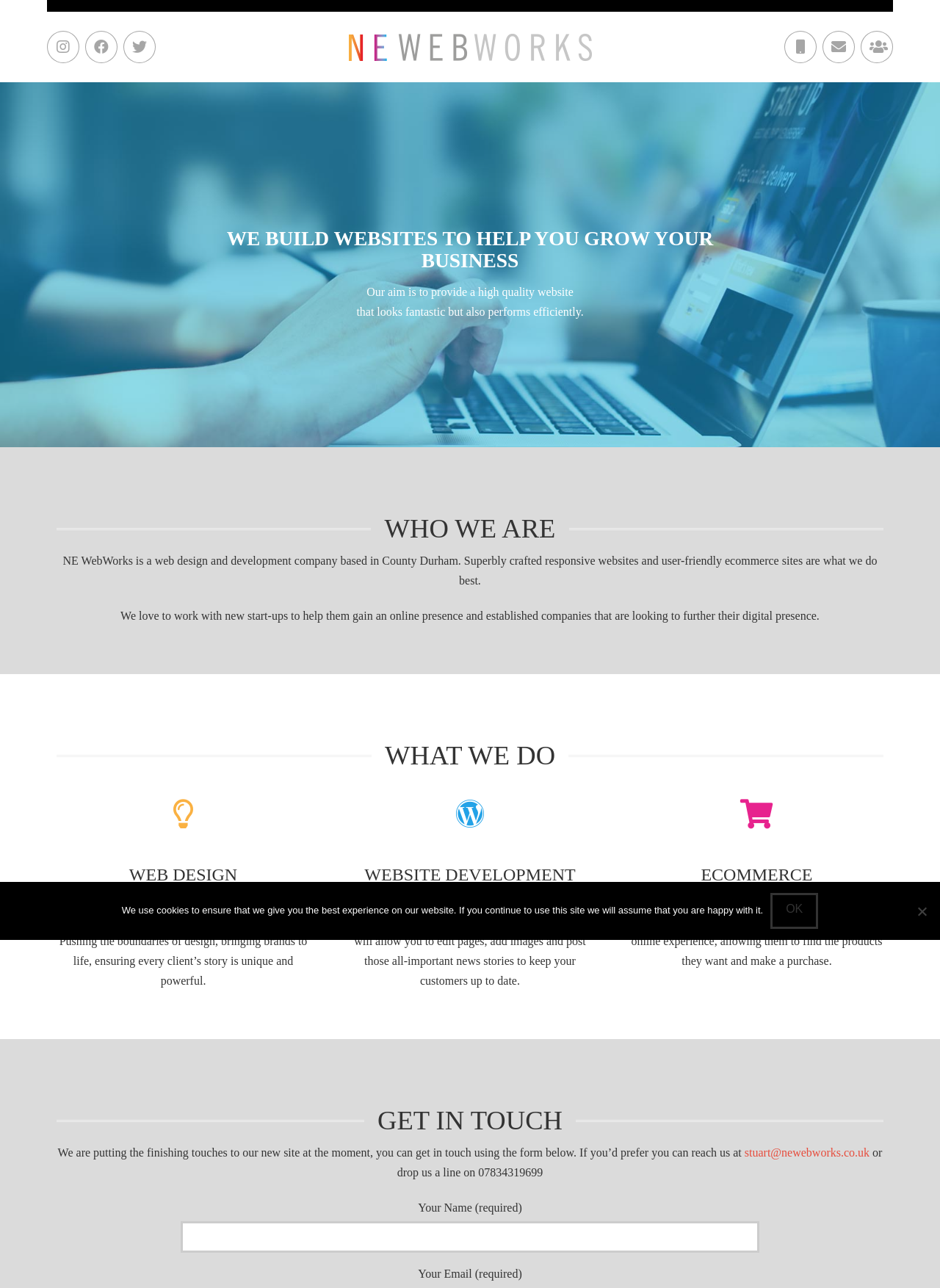What is the goal of the agency's website design?
Answer the question with detailed information derived from the image.

The goal of the agency's website design can be inferred from the text 'WE BUILD WEBSITES TO HELP YOU GROW YOUR BUSINESS'. This text is a heading on the webpage and indicates the agency's goal.